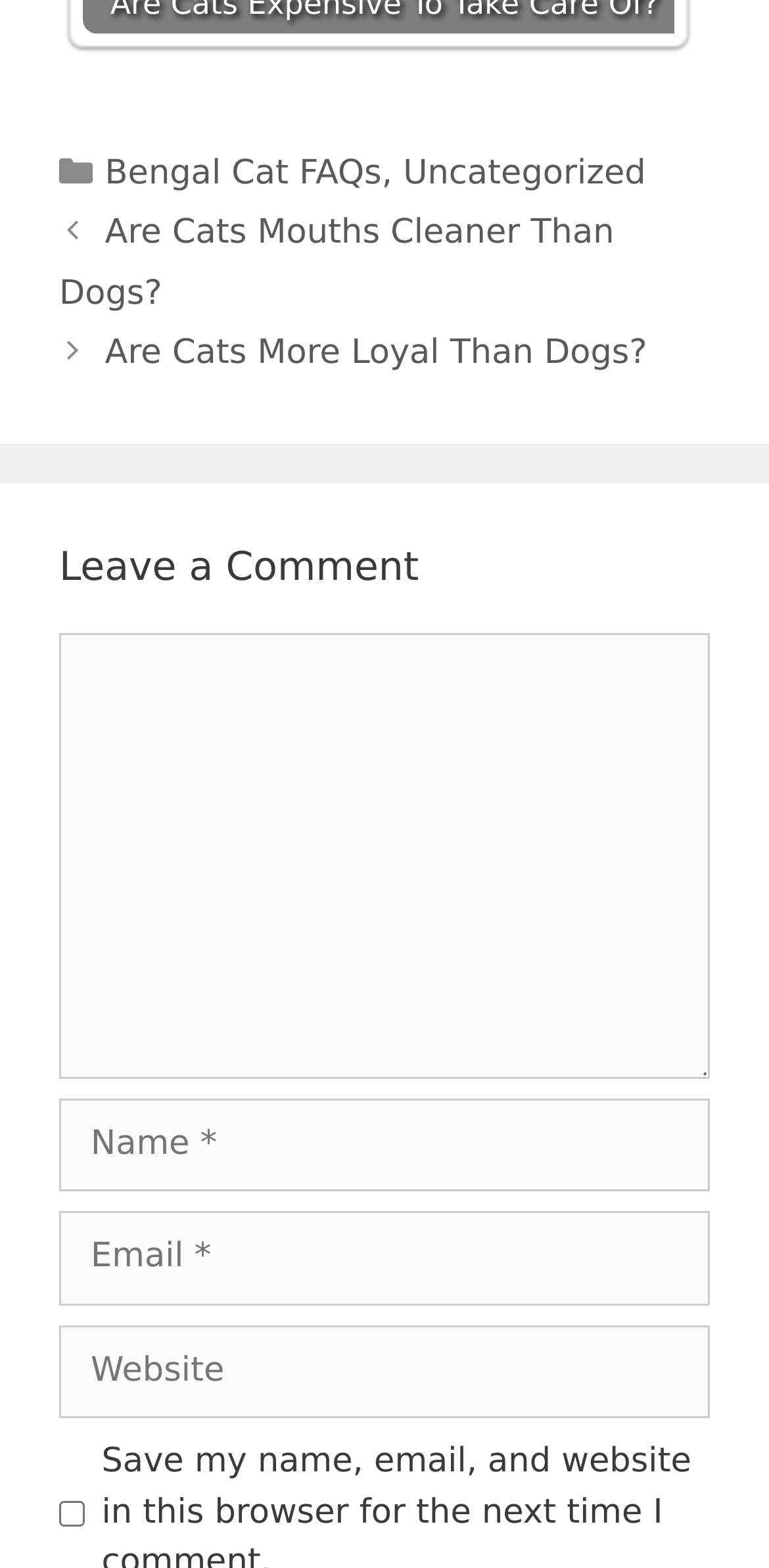Locate the bounding box coordinates of the element that should be clicked to fulfill the instruction: "Click on the 'Are Cats Mouths Cleaner Than Dogs?' link".

[0.077, 0.136, 0.799, 0.2]